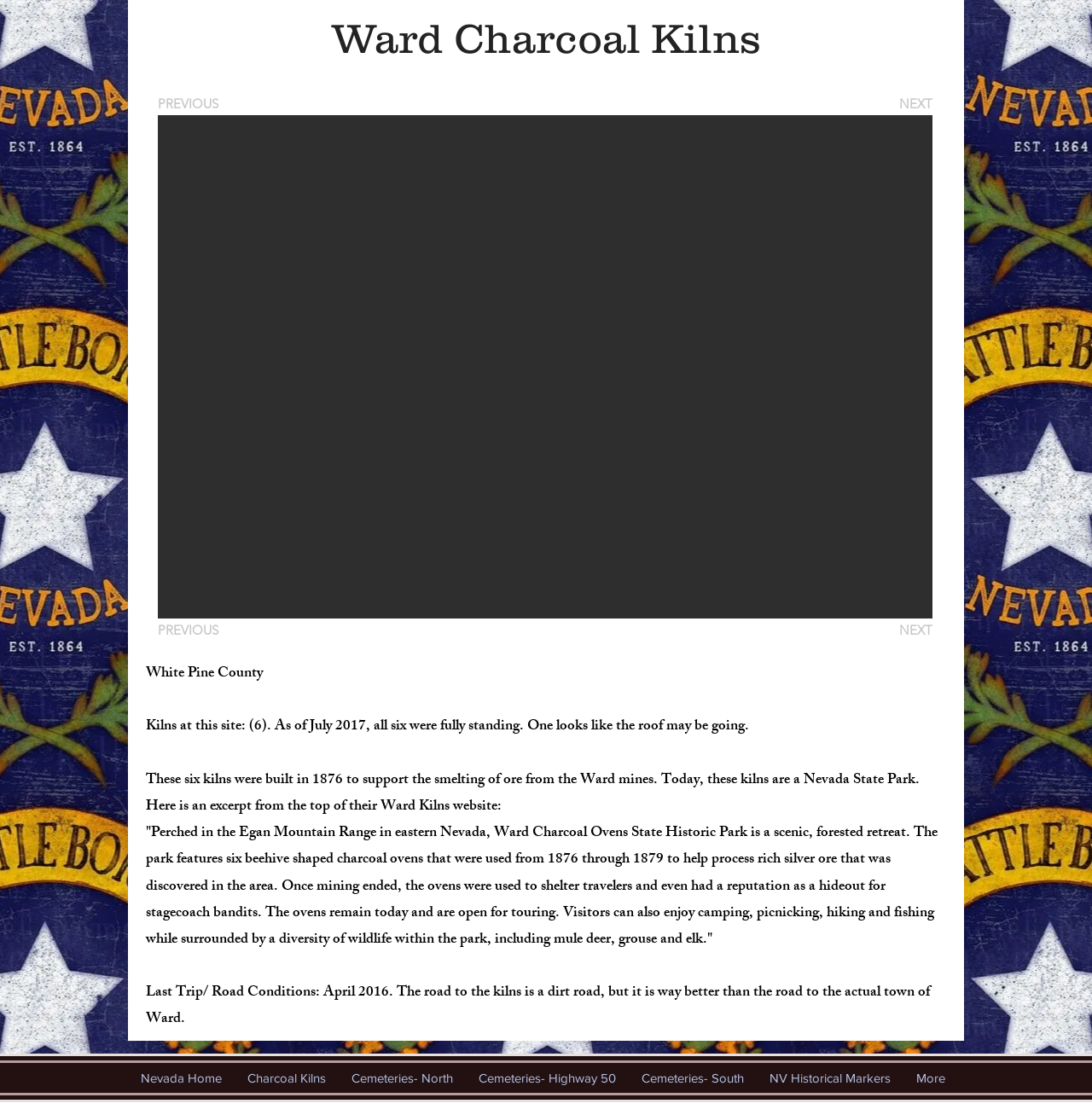Describe the webpage in detail, including text, images, and layout.

The webpage is about Ward Charcoal Kilns, a Nevada Ghost Town. At the top, there is a main heading "Ward Charcoal Kilns" followed by a disabled "PREVIOUS" button and a disabled "NEXT" button on either side. Below this, there is a slide show gallery with two buttons, one on the left and one on the right, to navigate through the images. The gallery also has a button with a dropdown menu and a text "1/20" indicating the current image being displayed.

Below the gallery, there are several paragraphs of text. The first paragraph mentions White Pine County, and the second paragraph describes the kilns at the site, stating that all six were fully standing as of July 2017. The third paragraph provides more information about the kilns, including their history and current use as a Nevada State Park. The fourth paragraph is an excerpt from the Ward Kilns website, describing the park's features and activities. The fifth paragraph mentions the last trip to the kilns and the road conditions.

At the bottom of the page, there is a navigation section with links to other pages, including "Nevada Home", "Charcoal Kilns", "Cemeteries- North", "Cemeteries- Highway 50", "Cemeteries- South", "NV Historical Markers", and a "More" dropdown menu.